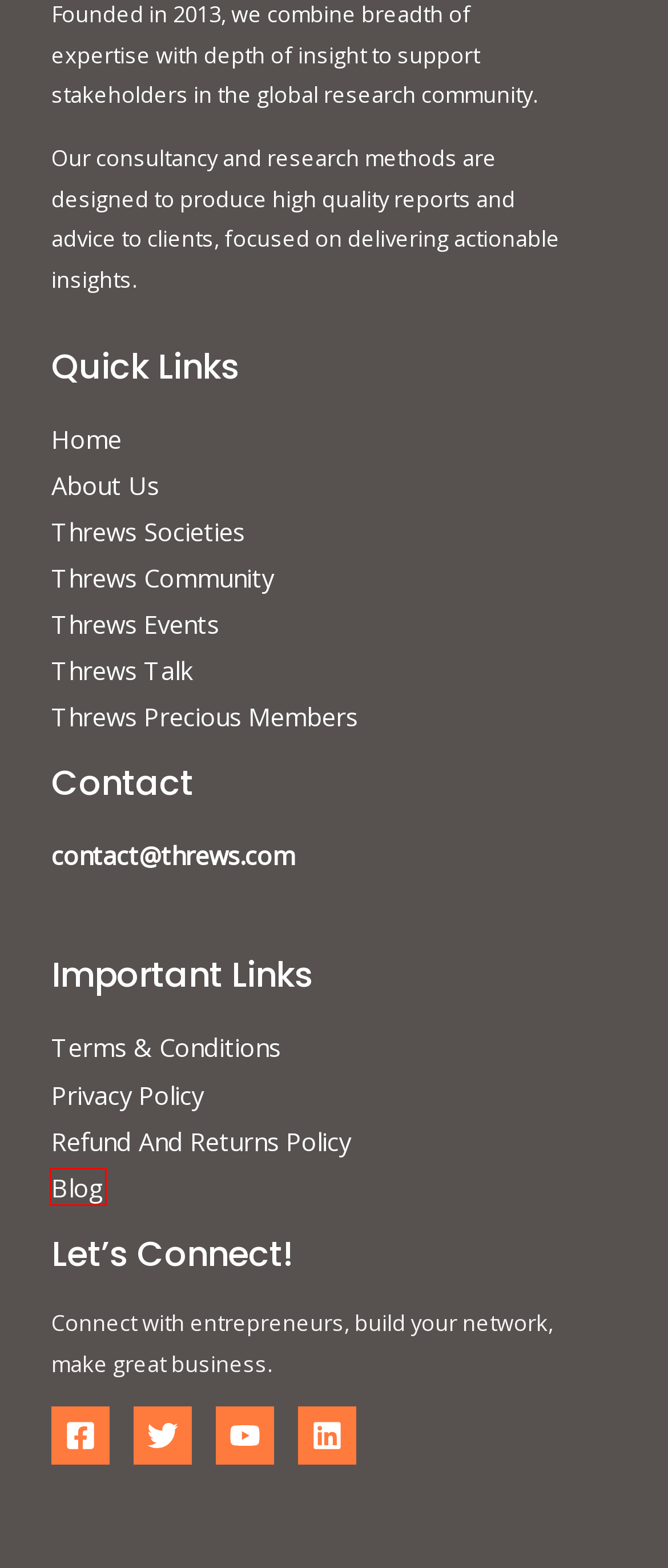You have a screenshot of a webpage with a red bounding box around a UI element. Determine which webpage description best matches the new webpage that results from clicking the element in the bounding box. Here are the candidates:
A. The Research World Threws : Threws Talk Page
B. Threw Fellow Member Venkata Ravi Kiran Kolla
C. The Research World Threws : About Us Page
D. The Research World Threws : Threws Community Page
E. The Research World Threws : Completed Projects Page
F. The Research World Threws : Blogs Page
G. The Research World Threws : Threws Societies Page
H. The Research World Threws : Threws Events Page

F